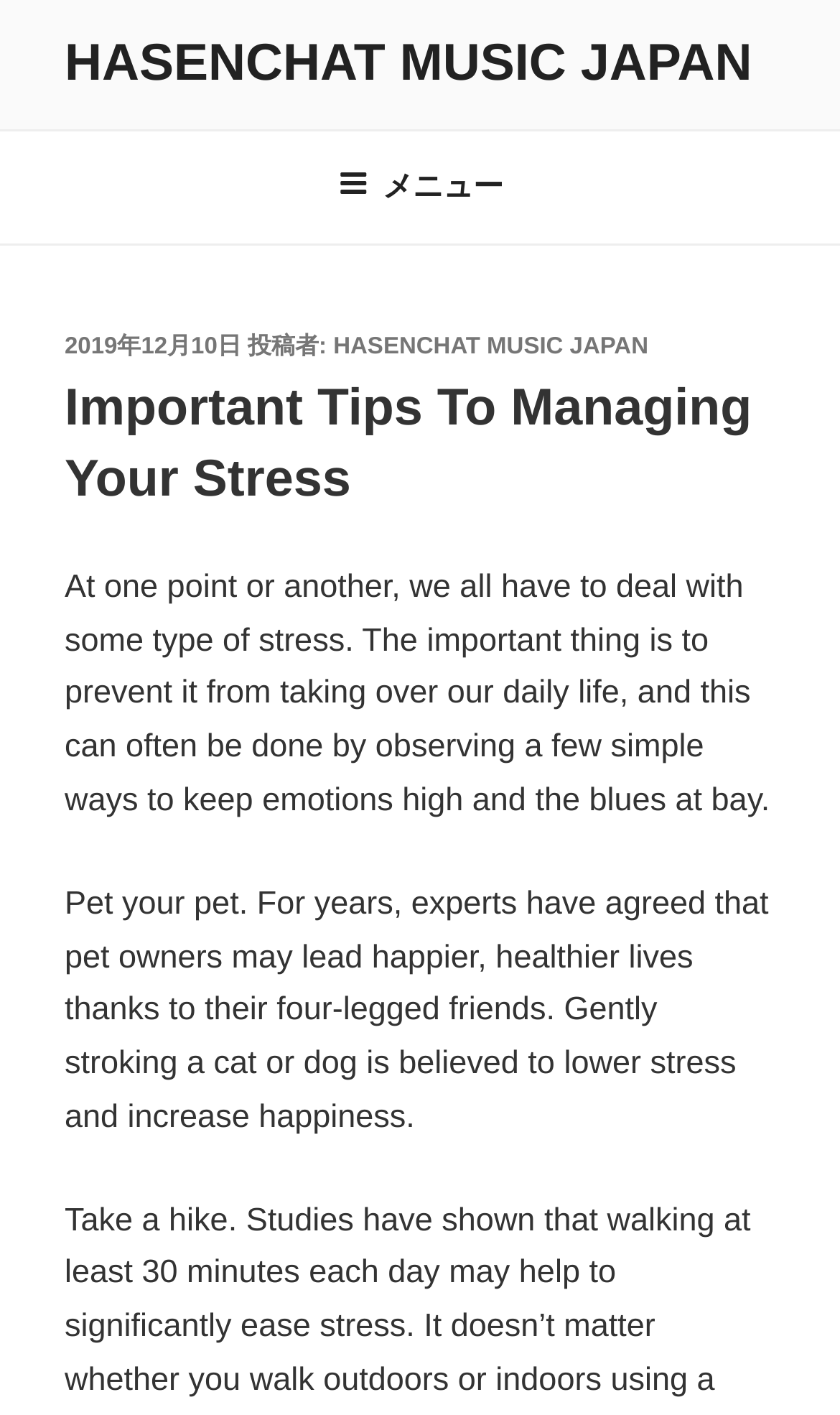Explain the webpage in detail.

The webpage is titled "Important Tips To Managing Your Stress" and appears to be a blog post or article. At the top of the page, there is a link to "HASENCHAT MUSIC JAPAN" and a navigation menu labeled "トップメニュー" (Top Menu). The navigation menu has a button labeled "メニュー" (Menu) that, when expanded, reveals a header section.

In the header section, there is a posting date "2019年12月10日" (December 10, 2019) and the author "HASENCHAT MUSIC JAPAN". Below the header section, there is a main heading "Important Tips To Managing Your Stress" that spans almost the entire width of the page.

The main content of the page consists of two paragraphs of text. The first paragraph discusses the importance of managing stress and how it can be prevented from taking over daily life. The second paragraph provides a specific tip for managing stress, which is to pet a pet, as it is believed to lower stress and increase happiness.

All the elements on the page are arranged in a vertical layout, with the navigation menu and header section at the top, followed by the main heading and the two paragraphs of text. The text is arranged in a single column, with each paragraph separated by a small gap.